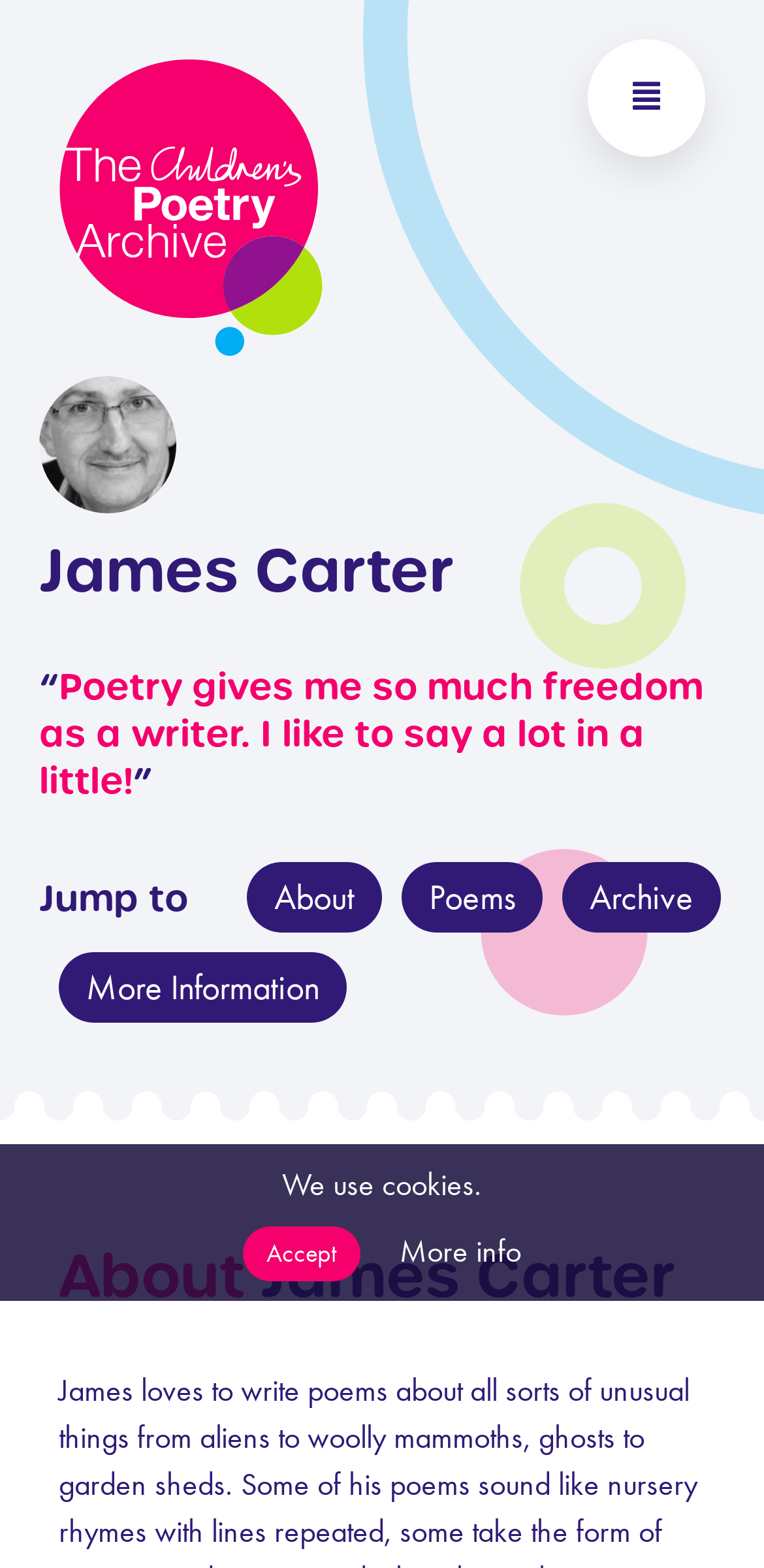Provide the bounding box coordinates, formatted as (top-left x, top-left y, bottom-right x, bottom-right y), with all values being floating point numbers between 0 and 1. Identify the bounding box of the UI element that matches the description: My Archive

[0.077, 0.034, 0.392, 0.114]